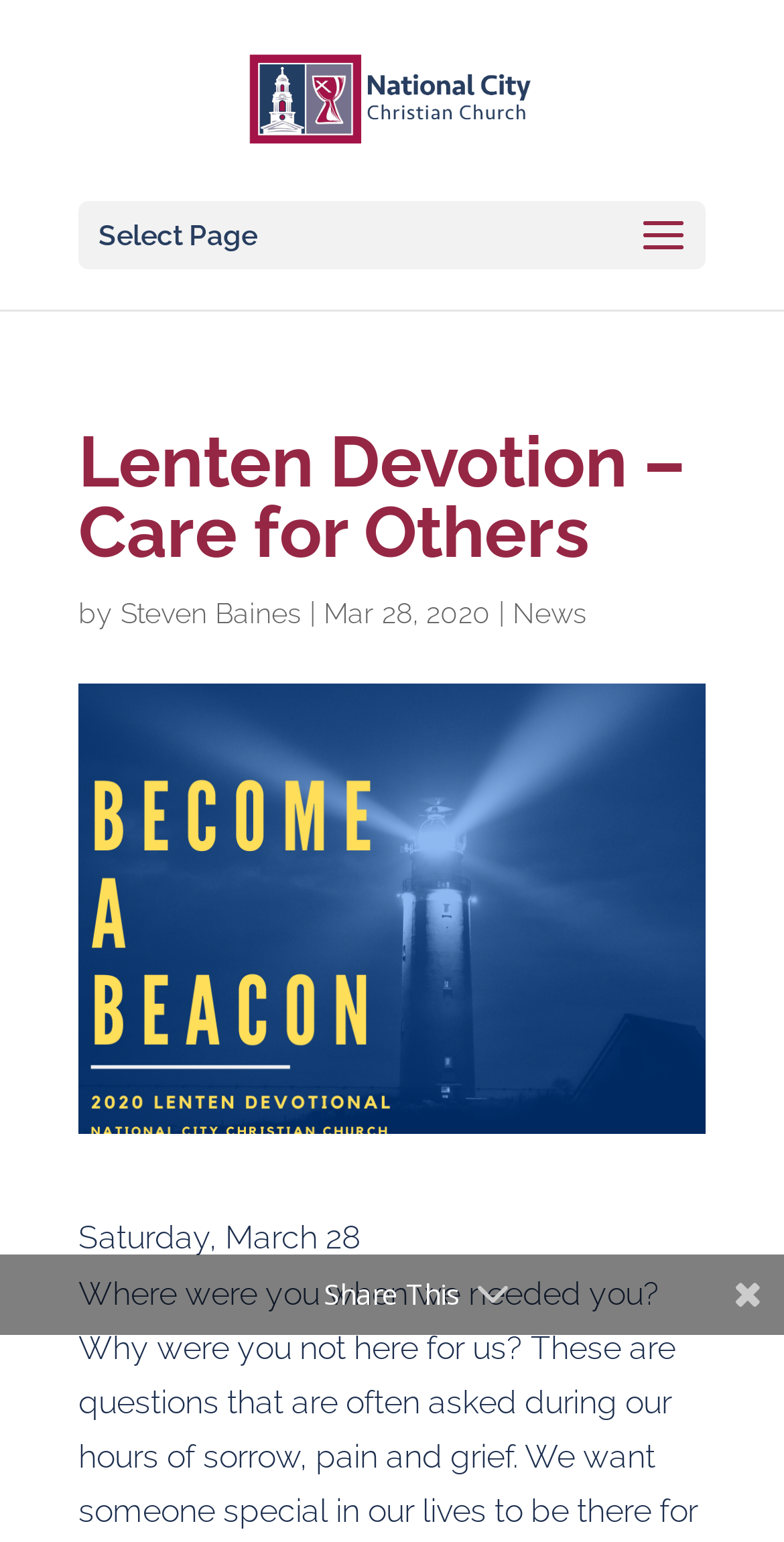Identify the headline of the webpage and generate its text content.

Lenten Devotion – Care for Others